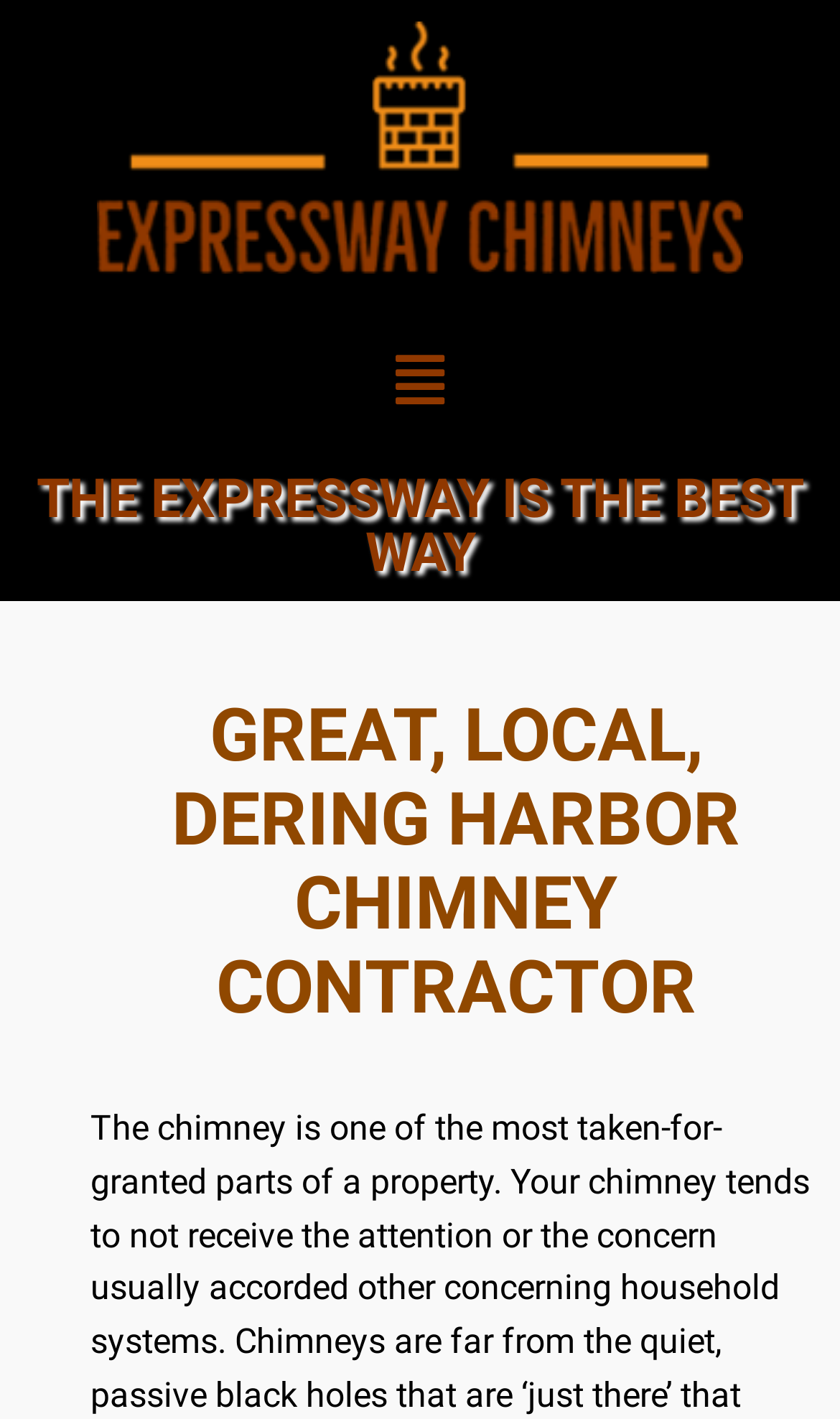Given the element description Menu, specify the bounding box coordinates of the corresponding UI element in the format (top-left x, top-left y, bottom-right x, bottom-right y). All values must be between 0 and 1.

[0.447, 0.234, 0.553, 0.302]